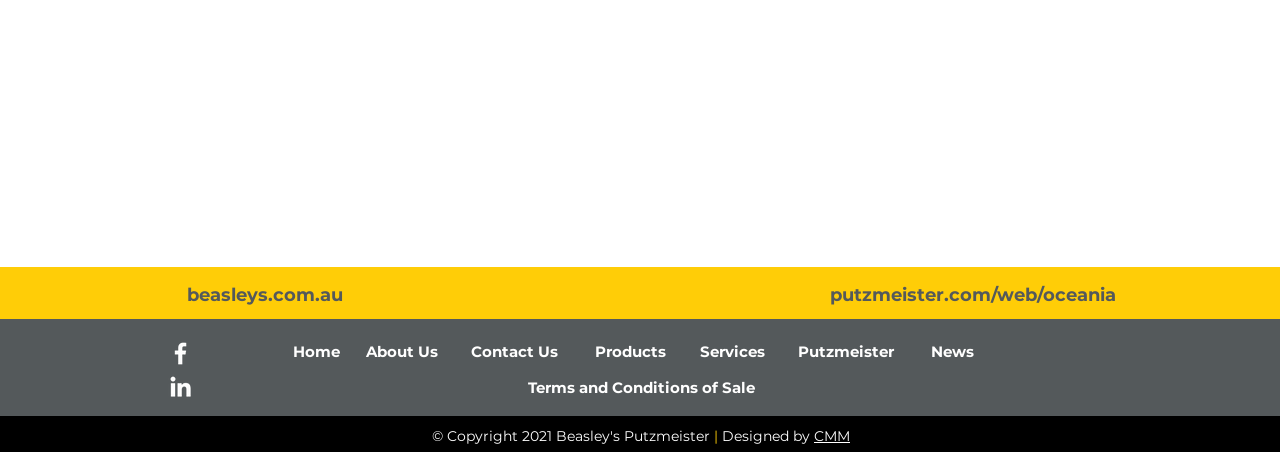Determine the bounding box coordinates for the area that should be clicked to carry out the following instruction: "check Facebook".

[0.13, 0.75, 0.152, 0.814]